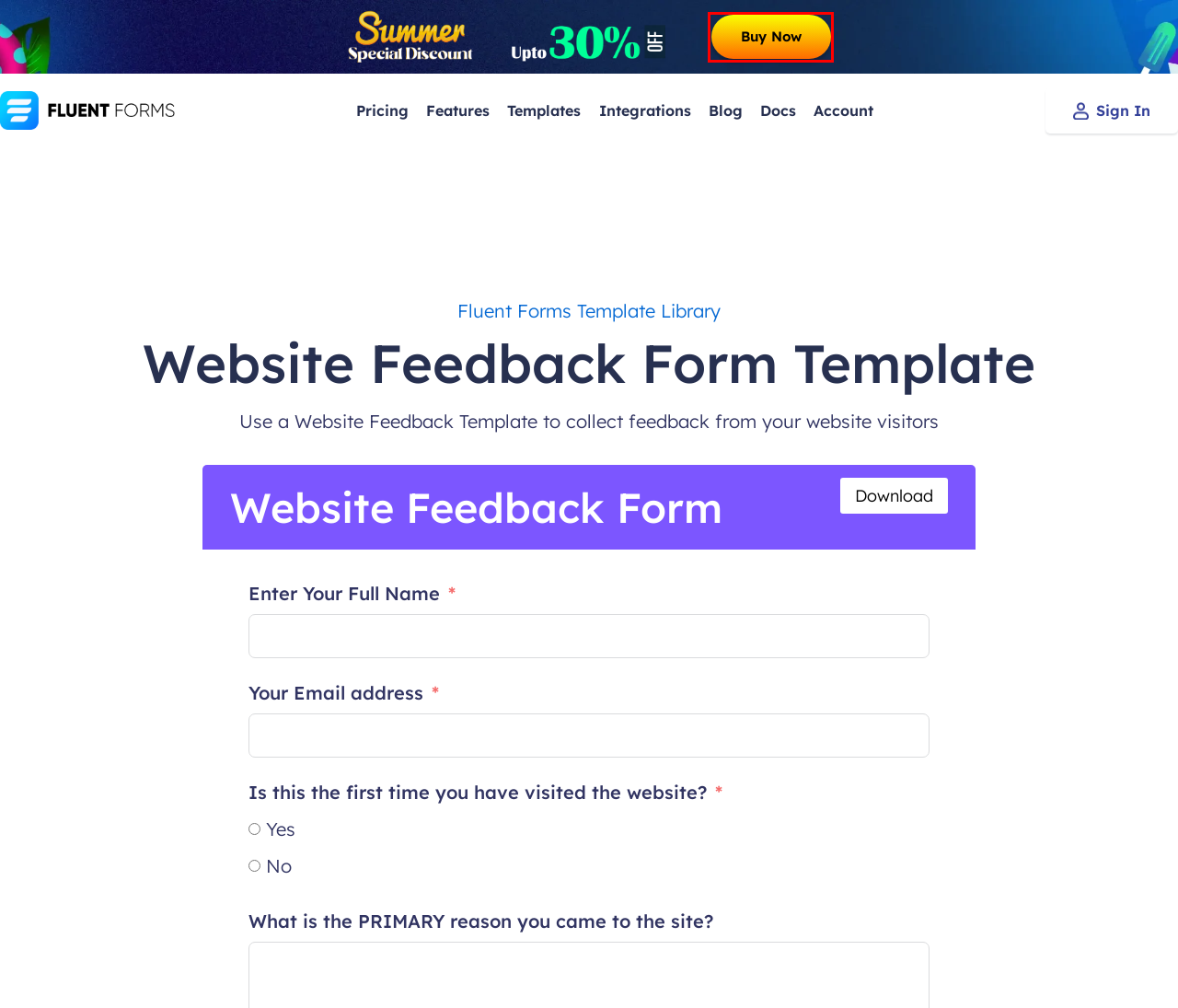Provided is a screenshot of a webpage with a red bounding box around an element. Select the most accurate webpage description for the page that appears after clicking the highlighted element. Here are the candidates:
A. Templates - Fluent Forms
B. Dashboard - WP Manage Ninja
C. Fluent Forms Special Discount
D. Blog - Fluent Forms
E. All Exciting Features of Fluent Forms WordPress Form Builder
F. Fluent Forms - The Fastest WordPress Form Builder
G. Fluent Forms Pricing Plan
H. All Fluent Forms Integrations - Fluent Forms

C